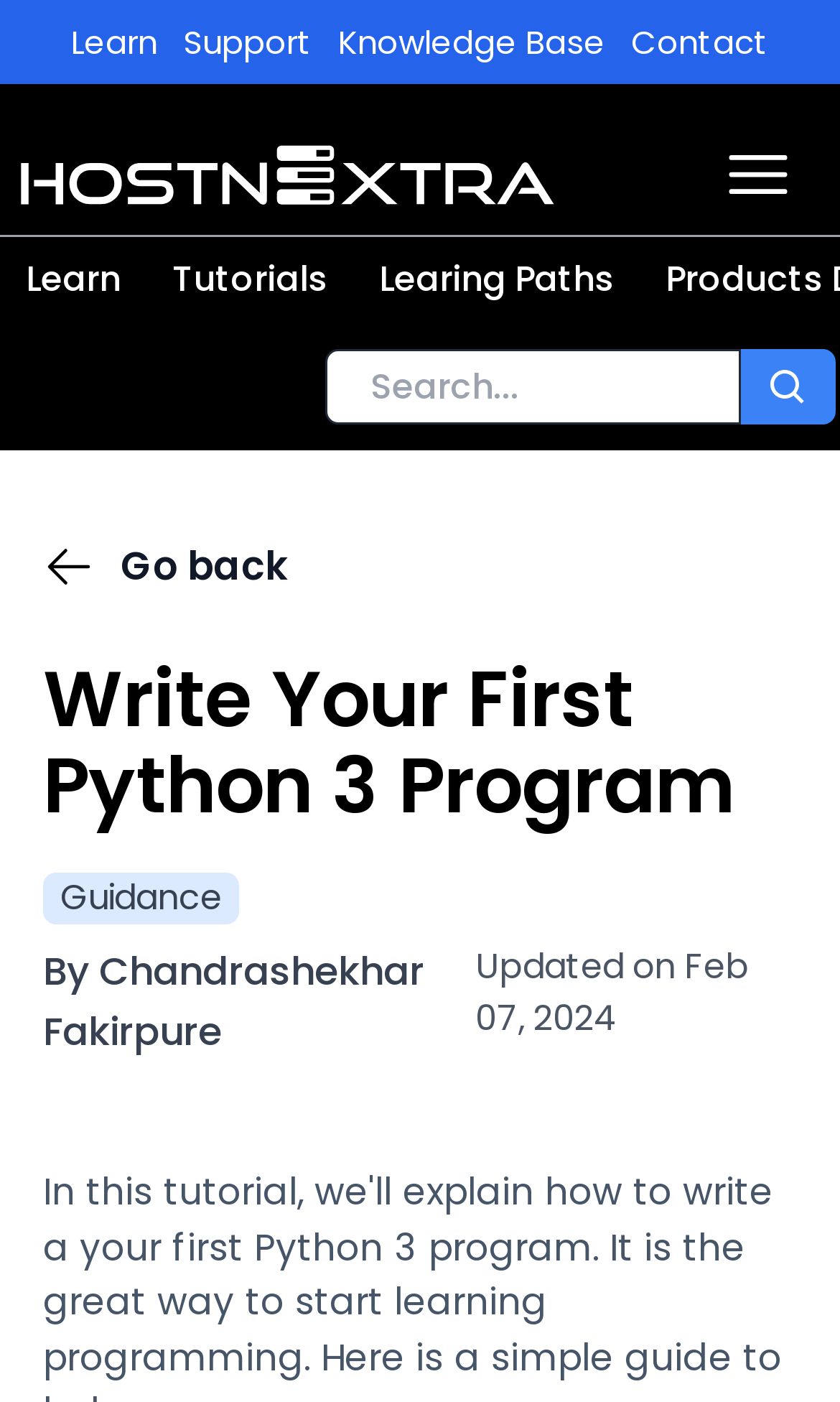Who is the author of the tutorial?
Refer to the image and give a detailed answer to the question.

I found a heading that mentions the author's name, 'By Chandrashekhar Fakirpure', which indicates that he is the author of the tutorial.